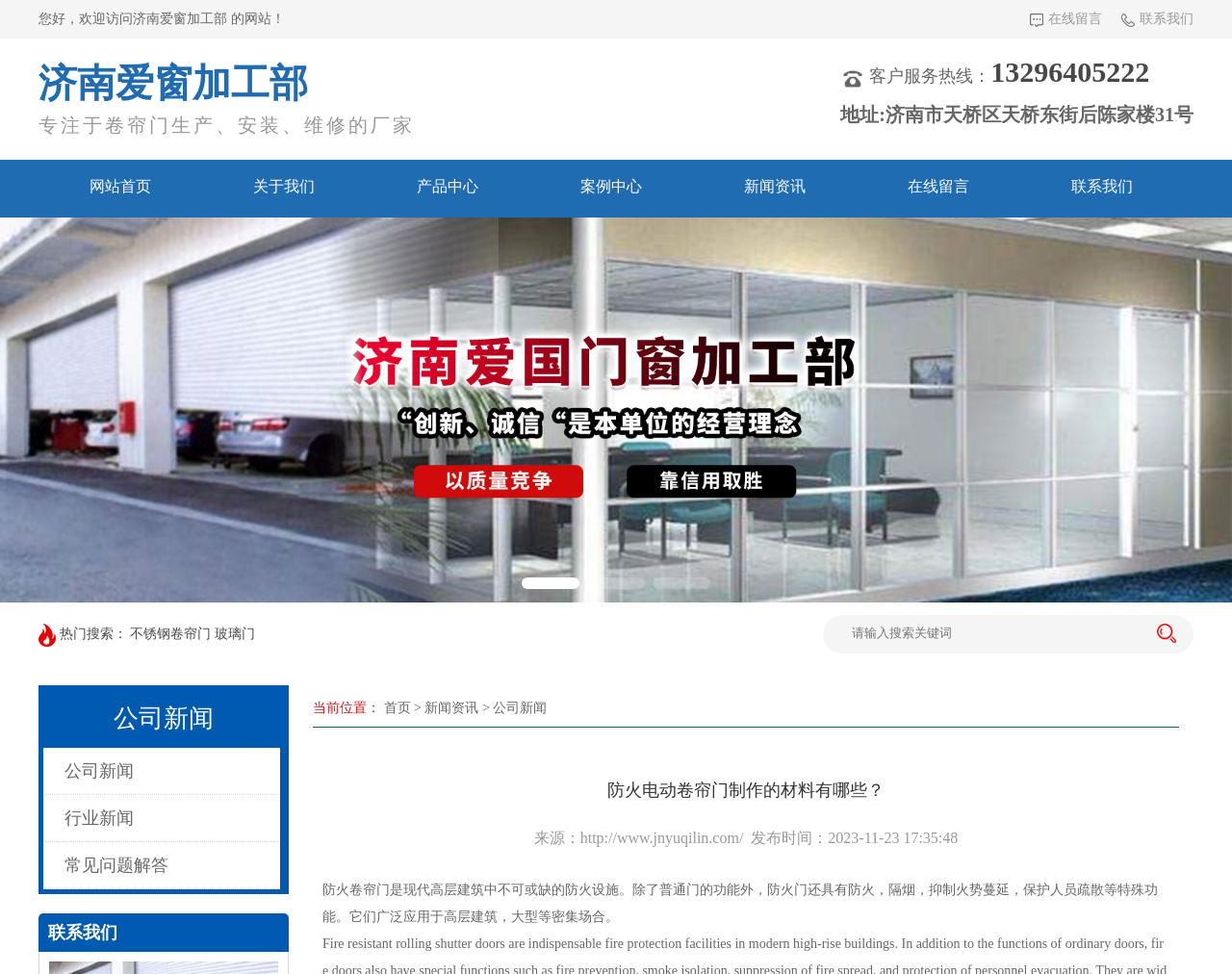Locate the bounding box coordinates of the item that should be clicked to fulfill the instruction: "Click the '防火电动卷帘门制作的材料有哪些？' link".

[0.262, 0.792, 0.949, 0.831]